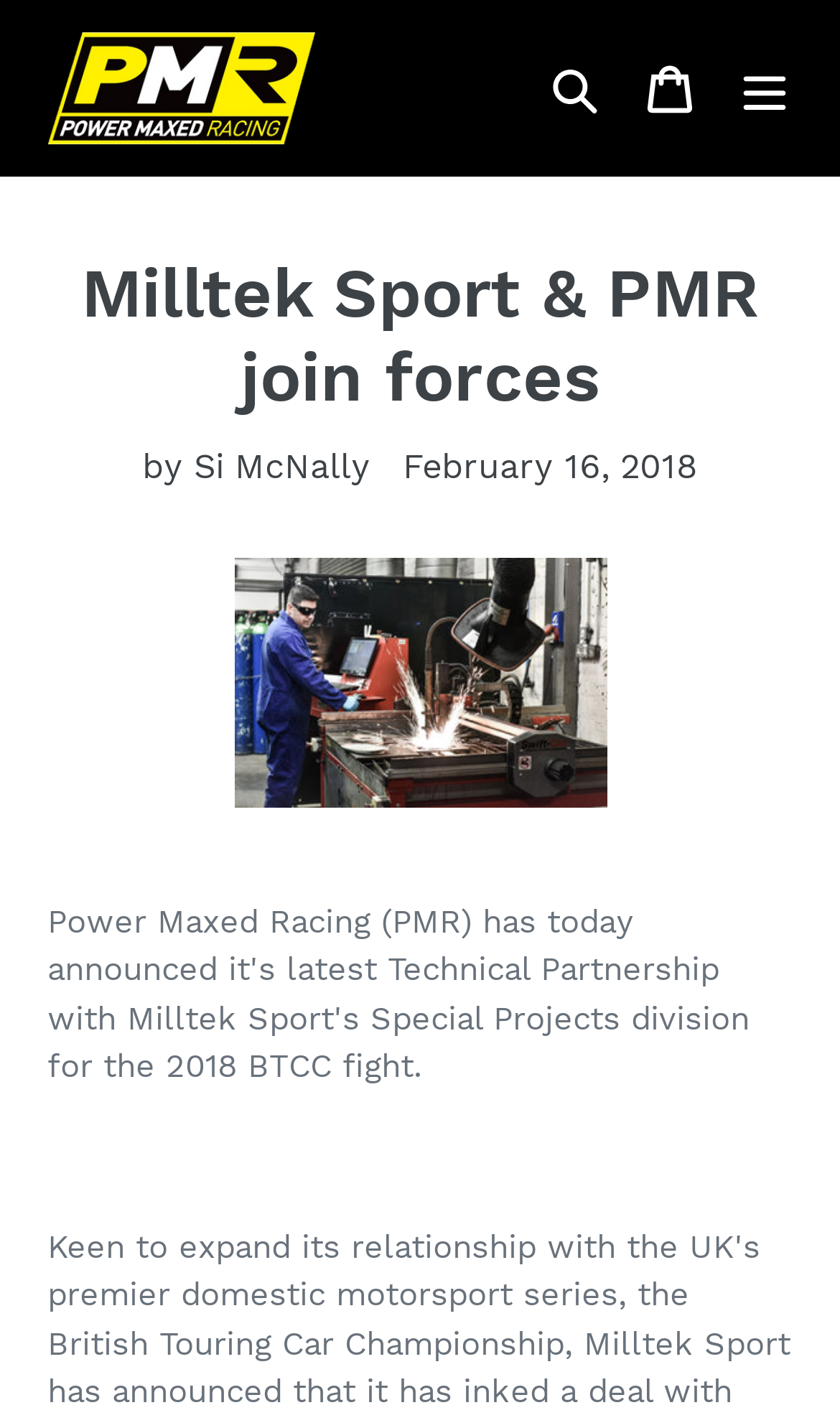Please answer the following question using a single word or phrase: 
Who wrote the article?

Si McNally